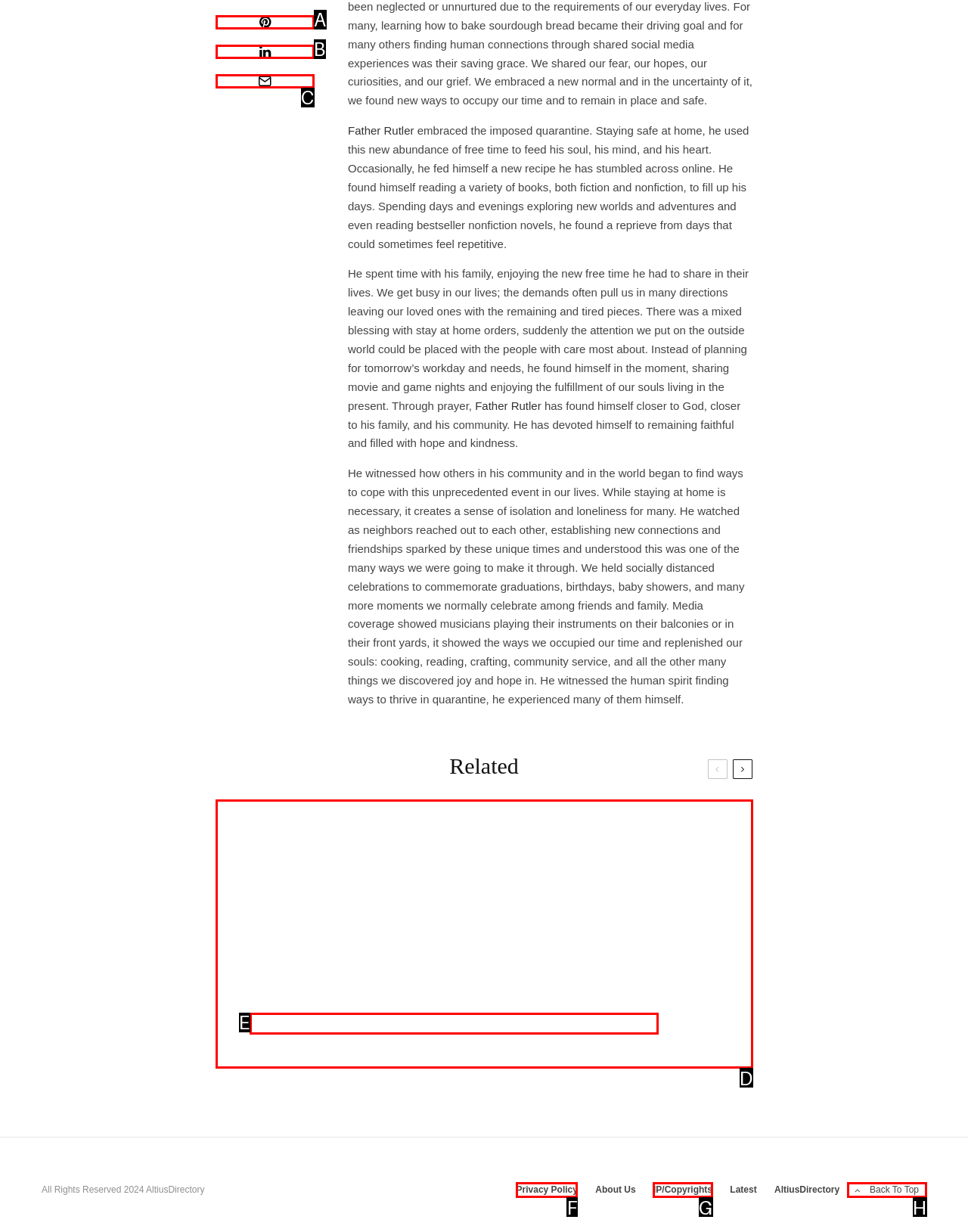Find the option that matches this description: Back To Top
Provide the matching option's letter directly.

H